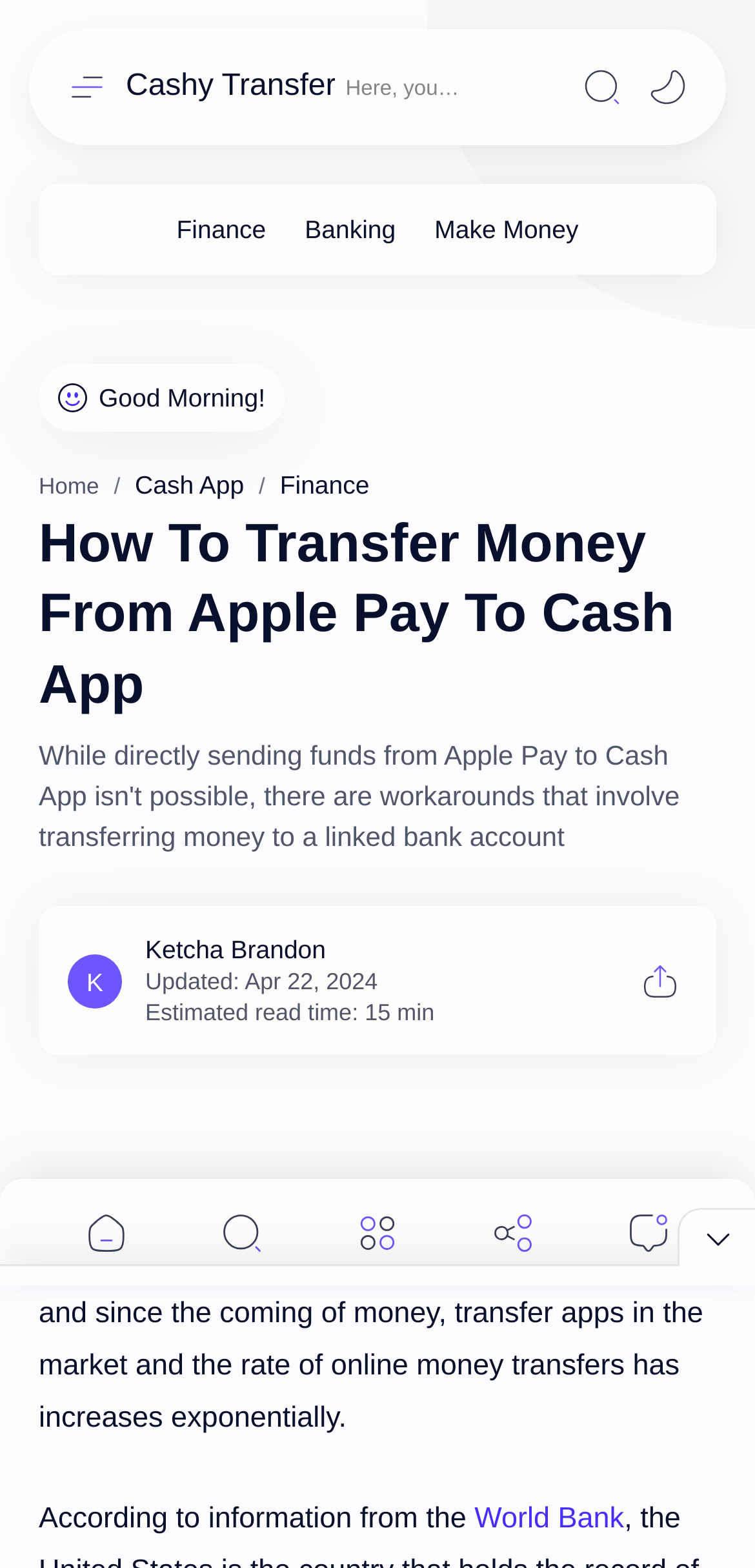For the given element description Cash App, determine the bounding box coordinates of the UI element. The coordinates should follow the format (top-left x, top-left y, bottom-right x, bottom-right y) and be within the range of 0 to 1.

[0.179, 0.3, 0.323, 0.319]